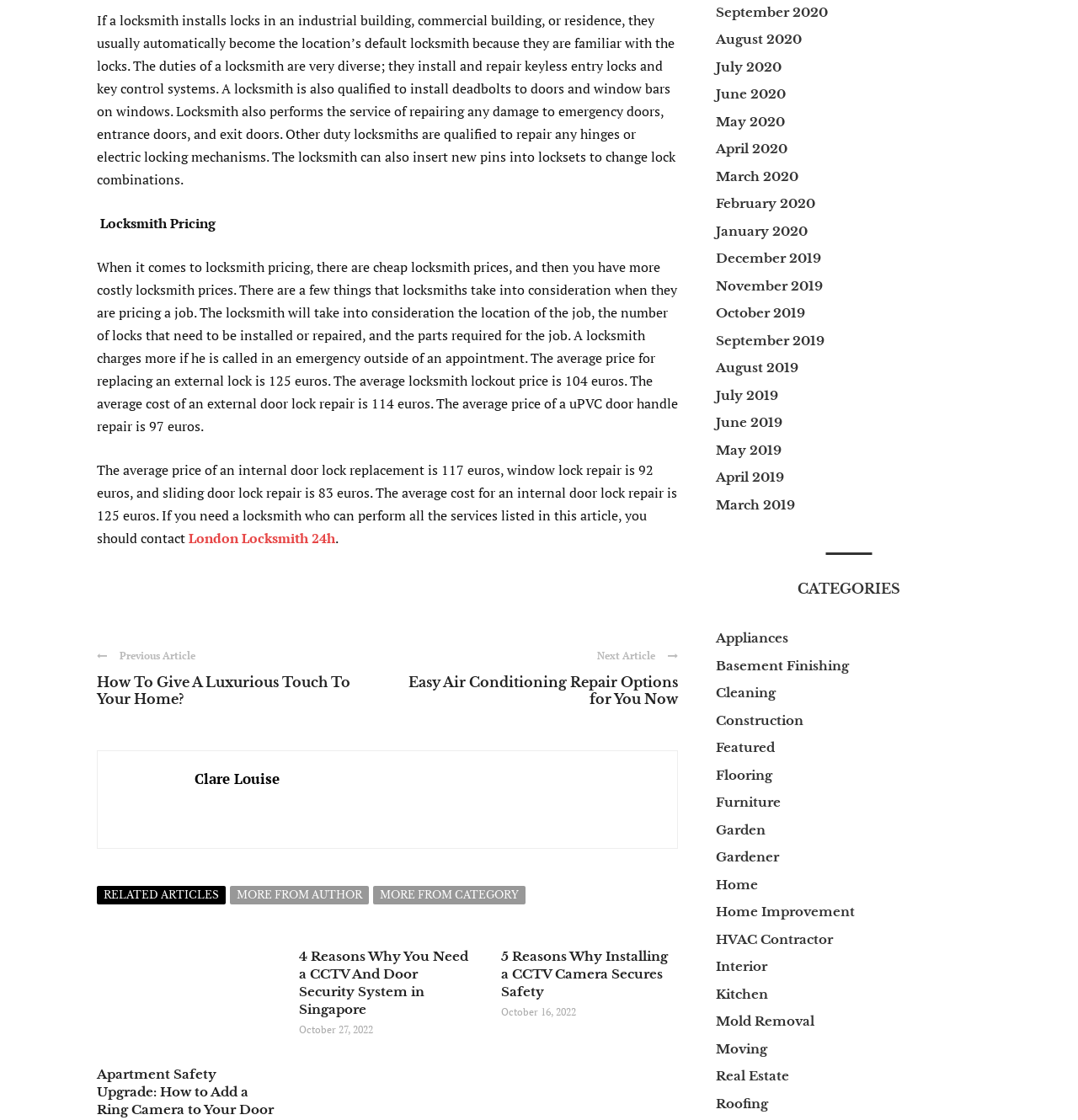Can you provide the bounding box coordinates for the element that should be clicked to implement the instruction: "Read the previous article"?

[0.111, 0.579, 0.181, 0.591]